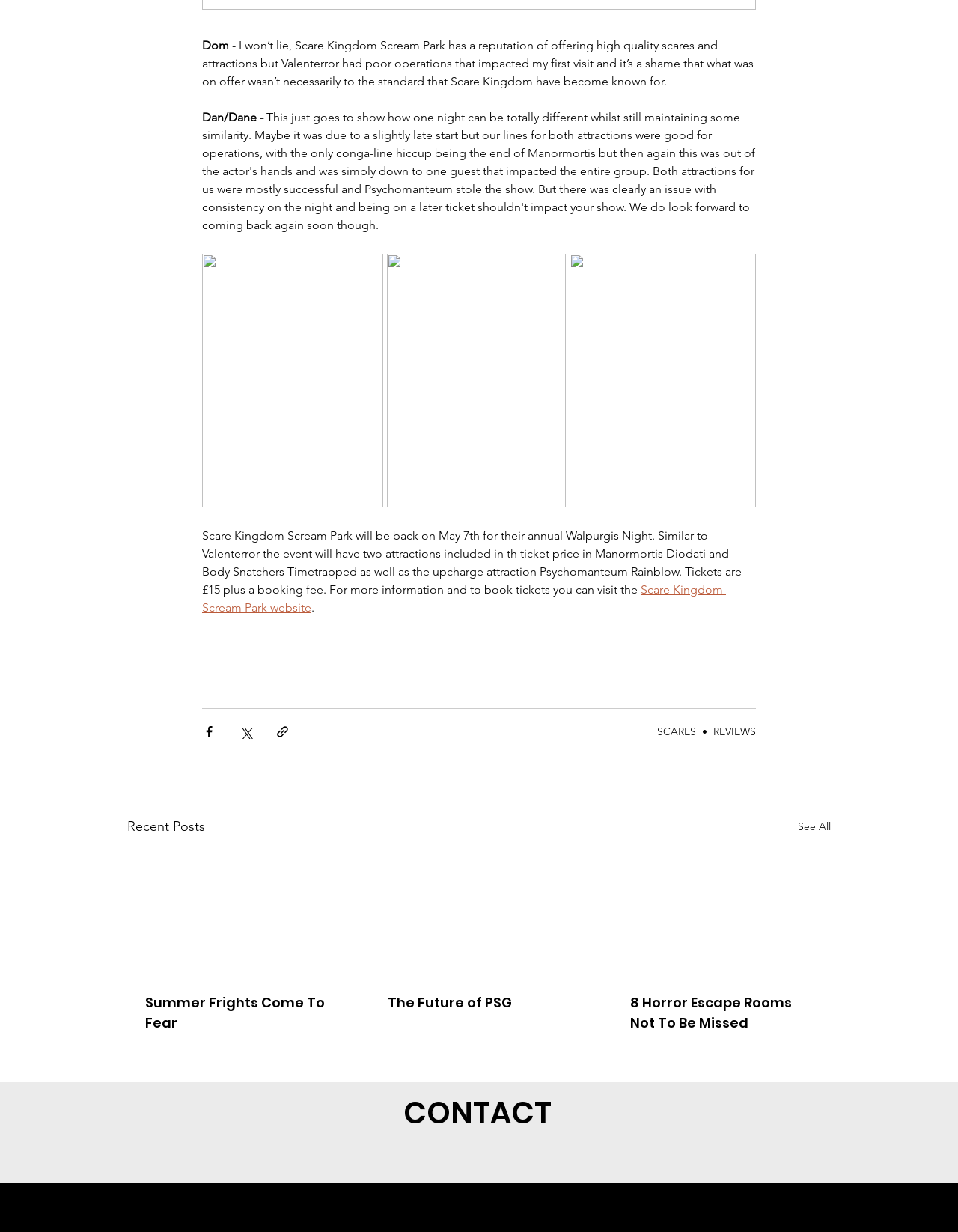What is the purpose of the buttons at the bottom of the page?
Give a detailed explanation using the information visible in the image.

The buttons at the bottom of the page, labeled 'Share via Facebook', 'Share via Twitter', and 'Share via link', are intended to allow users to share the content of the webpage on social media platforms or via a link.